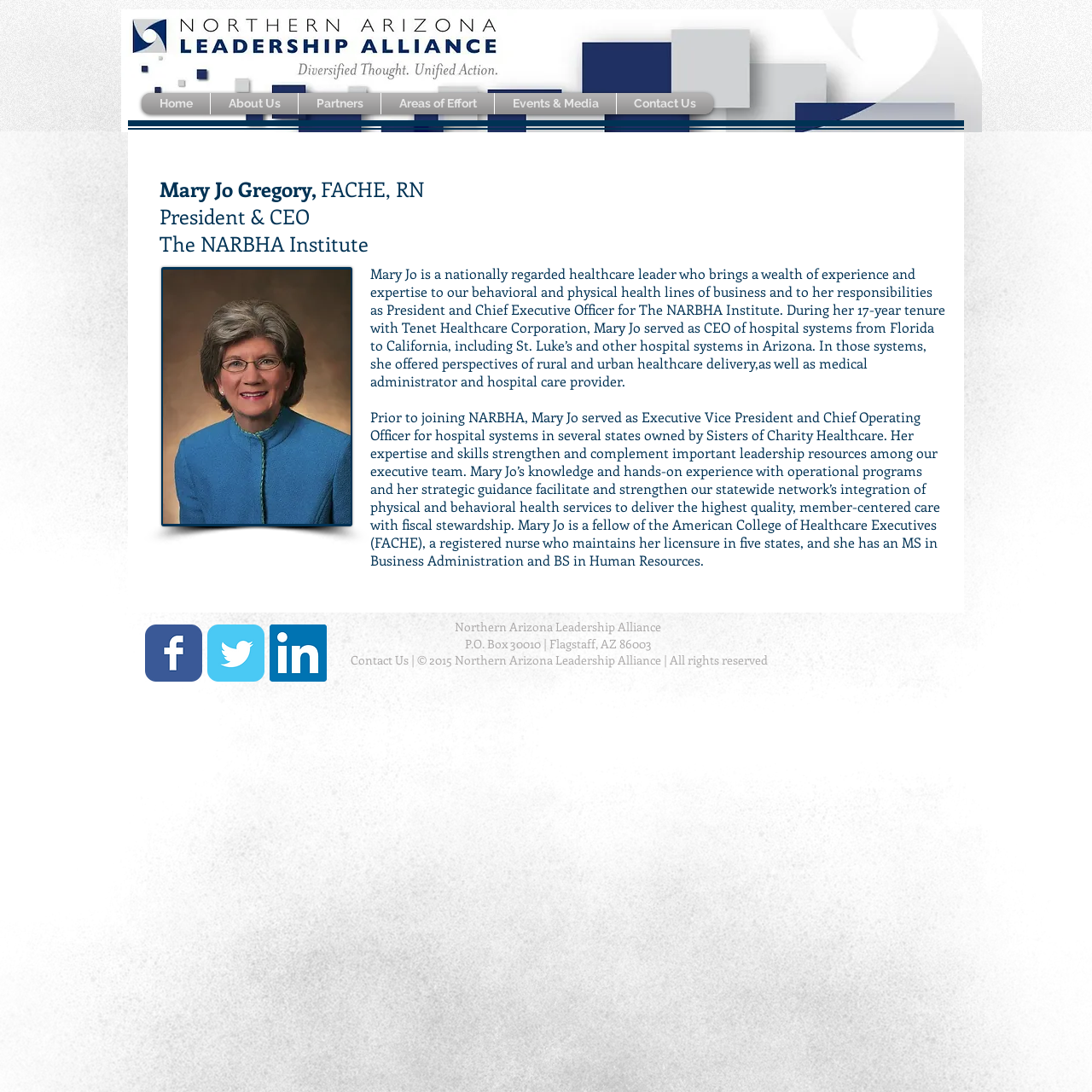Please determine the bounding box coordinates of the element to click in order to execute the following instruction: "Visit the Facebook page". The coordinates should be four float numbers between 0 and 1, specified as [left, top, right, bottom].

[0.133, 0.572, 0.185, 0.624]